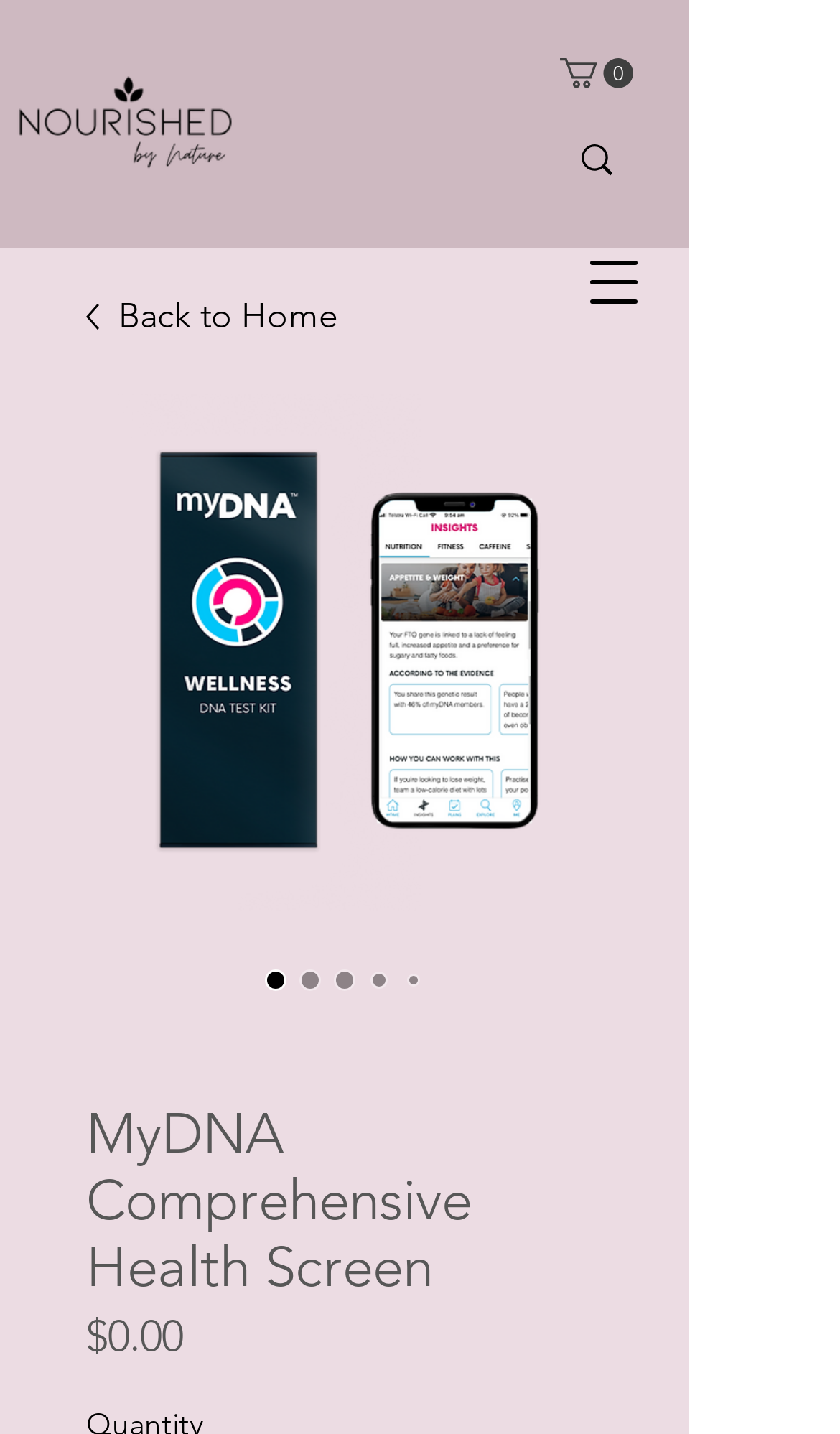Find the bounding box coordinates corresponding to the UI element with the description: "0". The coordinates should be formatted as [left, top, right, bottom], with values as floats between 0 and 1.

[0.667, 0.041, 0.754, 0.061]